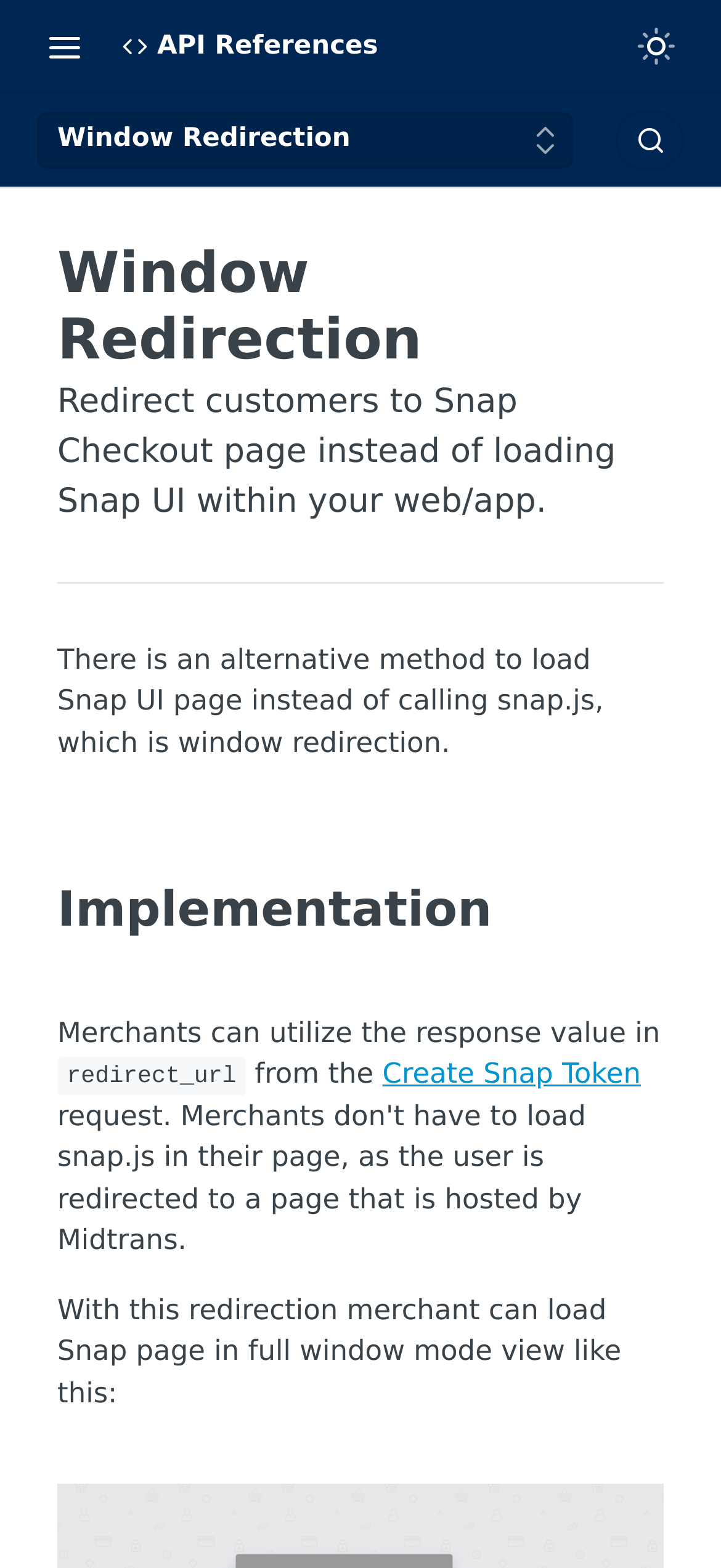What is the purpose of window redirection?
Can you provide a detailed and comprehensive answer to the question?

According to the webpage, window redirection is an alternative method to load Snap UI page instead of calling snap.js, which redirects customers to Snap Checkout page instead of loading Snap UI within the web/app.